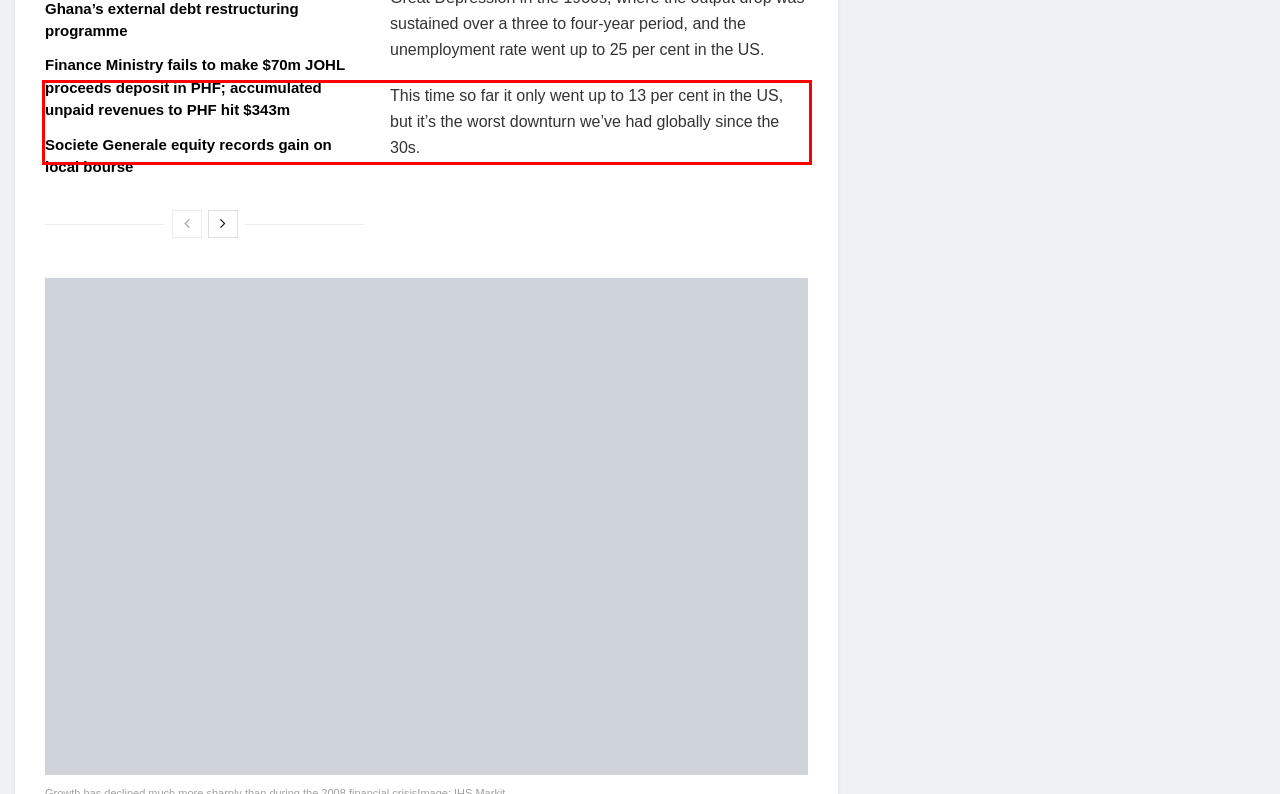From the provided screenshot, extract the text content that is enclosed within the red bounding box.

This time so far it only went up to 13 per cent in the US, but it’s the worst downturn we’ve had globally since the 30s.